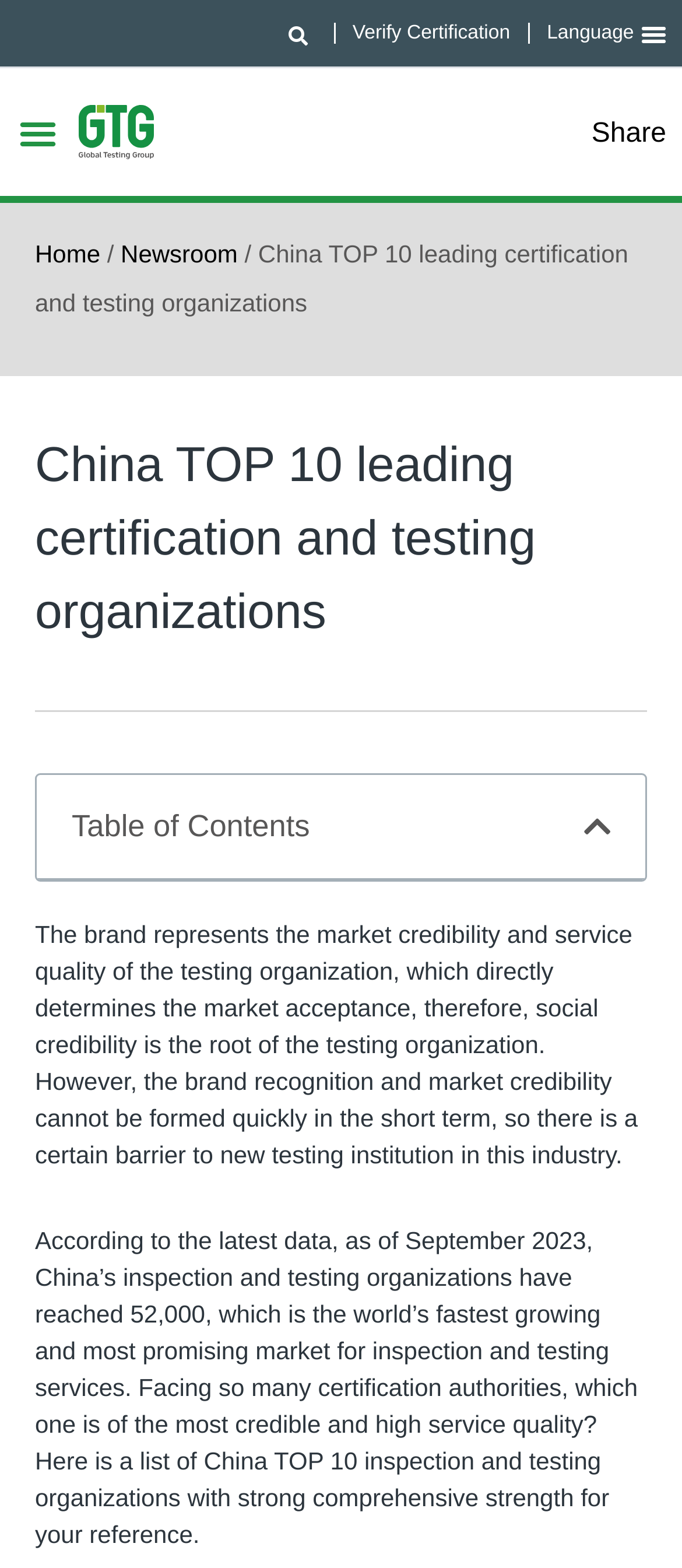Describe in detail what you see on the webpage.

The webpage is about GTG Group, a leading certification and testing organization in China. At the top, there is a search bar and a link to "Verify Certification" on the left, followed by a "Language" dropdown menu and a "Menu Toggle" button on the right. Below this, there is a logo of GTG Group Website, which is an image.

On the left side, there is a navigation menu with breadcrumbs, consisting of links to "Home" and "Newsroom", separated by a slash. The title of the webpage, "China TOP 10 leading certification and testing organizations", is displayed prominently below the navigation menu.

The main content of the webpage is divided into two sections. The first section has a heading with the same title as the webpage, followed by a link to the same title. The second section starts with a "Table of Contents" heading, followed by two paragraphs of text. The first paragraph discusses the importance of brand recognition and market credibility for testing organizations, while the second paragraph provides information about the inspection and testing market in China and introduces a list of the top 10 inspection and testing organizations in China.

At the bottom right corner, there is a "Share" link. Throughout the webpage, there are a total of 5 links, 2 buttons, 5 static text elements, 1 image, and 1 navigation menu.